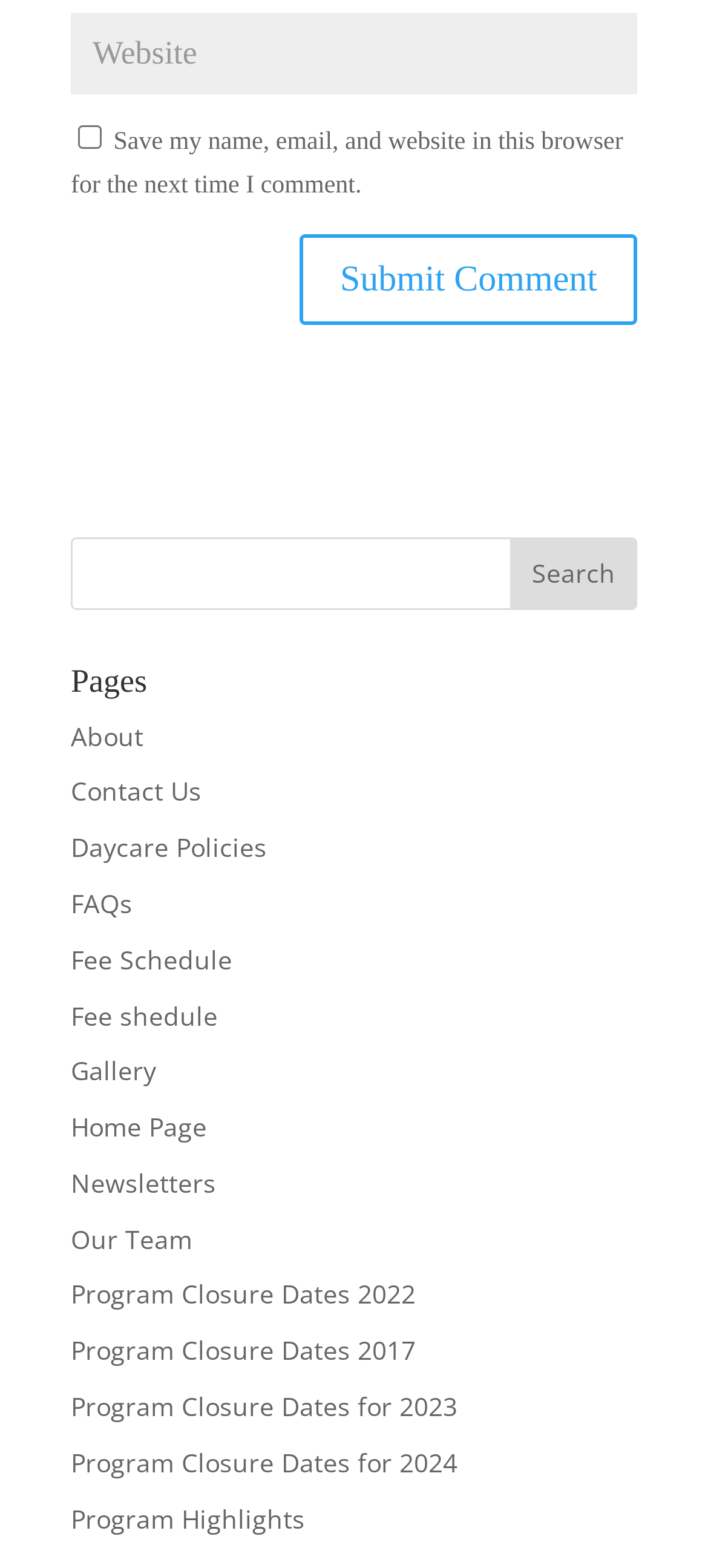Please identify the bounding box coordinates of the element on the webpage that should be clicked to follow this instruction: "go to the about page". The bounding box coordinates should be given as four float numbers between 0 and 1, formatted as [left, top, right, bottom].

[0.1, 0.458, 0.203, 0.48]